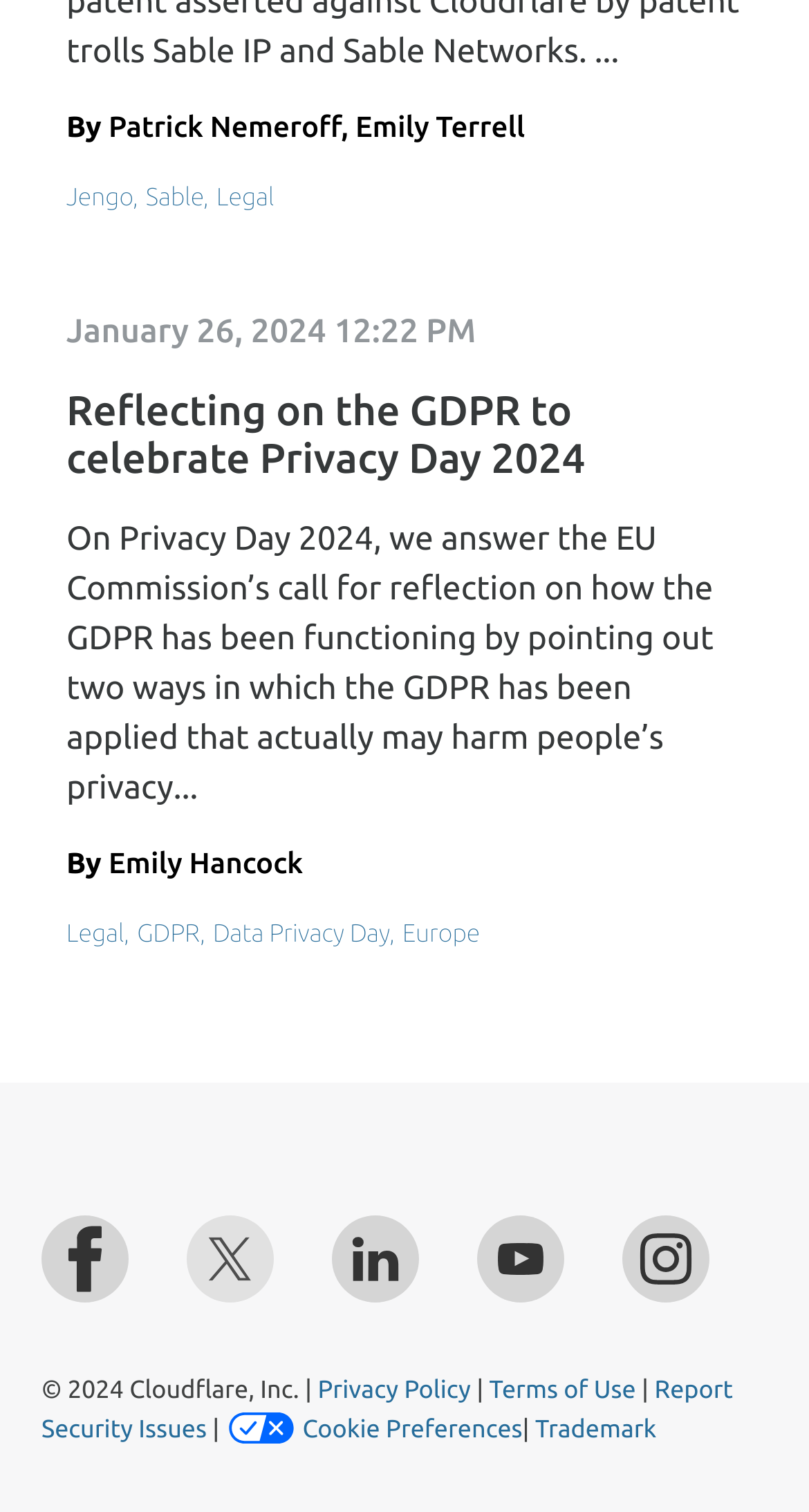Locate the bounding box coordinates of the element you need to click to accomplish the task described by this instruction: "View the Cookie Preferences".

[0.374, 0.936, 0.646, 0.954]